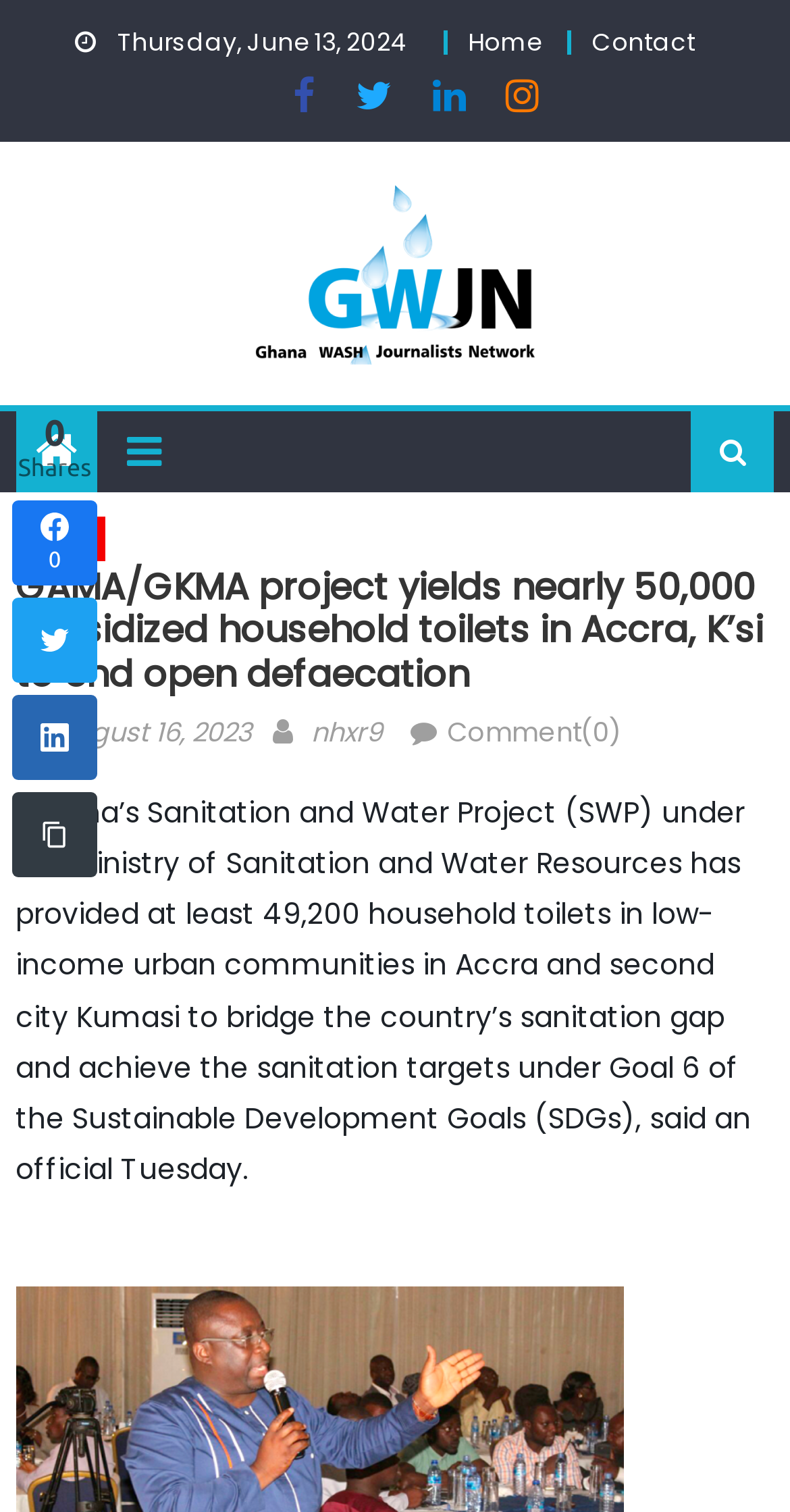Please find the bounding box coordinates of the clickable region needed to complete the following instruction: "Click on August 16, 2023". The bounding box coordinates must consist of four float numbers between 0 and 1, i.e., [left, top, right, bottom].

[0.071, 0.471, 0.32, 0.497]